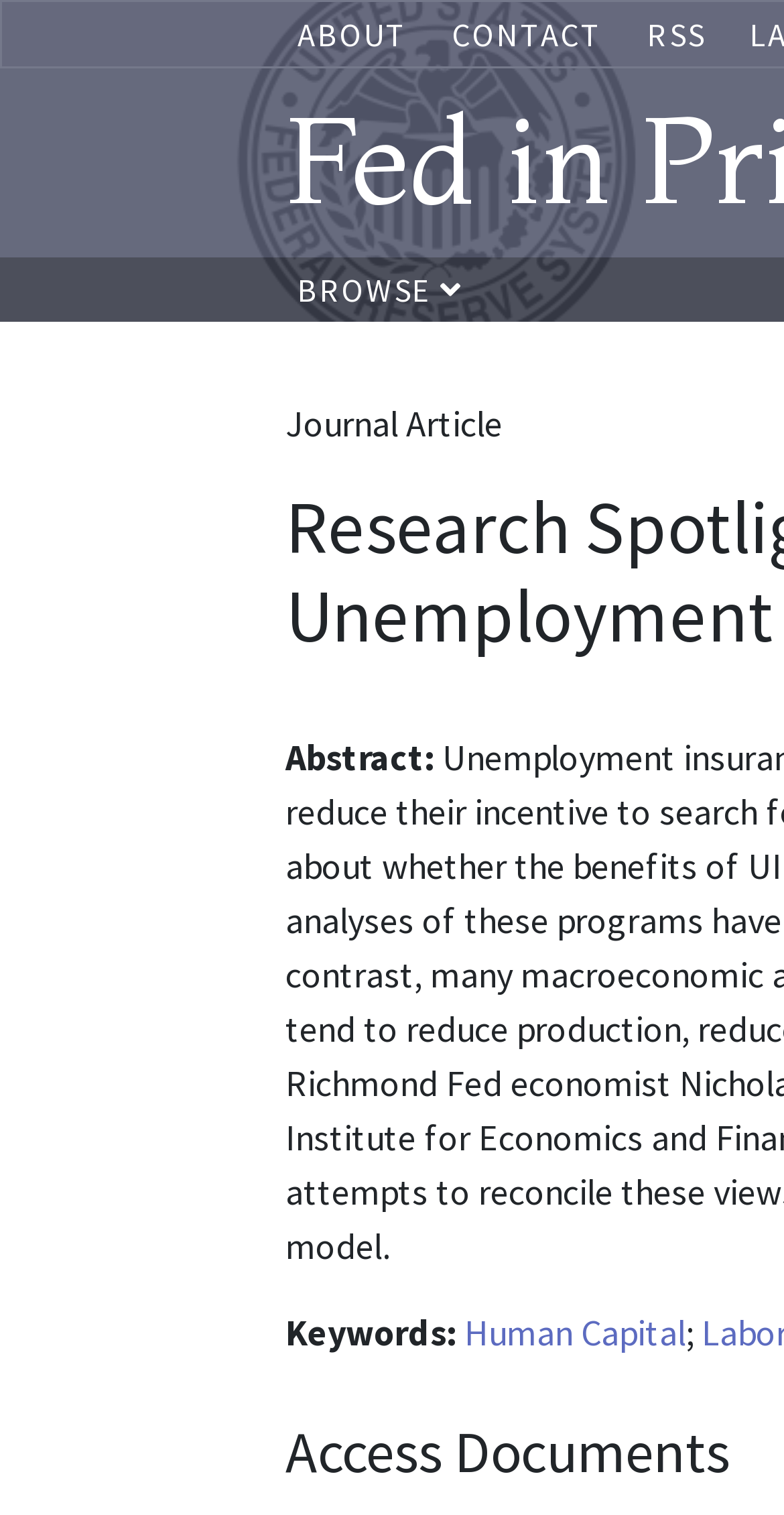Produce an extensive caption that describes everything on the webpage.

The webpage is focused on a research spotlight, specifically assessing unemployment insurance. At the top, there are three links: "ABOUT", "CONTACT", and "RSS", positioned from left to right. Below these links, there is another link, "BROWSE", accompanied by an icon.

The main content of the webpage is divided into sections. The first section is labeled "Journal Article". Below this label, there is an abstract section, indicated by the text "Abstract:". Further down, there is a section labeled "Keywords:", which lists a keyword, "Human Capital", with a semicolon at the end, suggesting that there may be more keywords not shown in this screenshot. The keyword "Human Capital" is a clickable link.